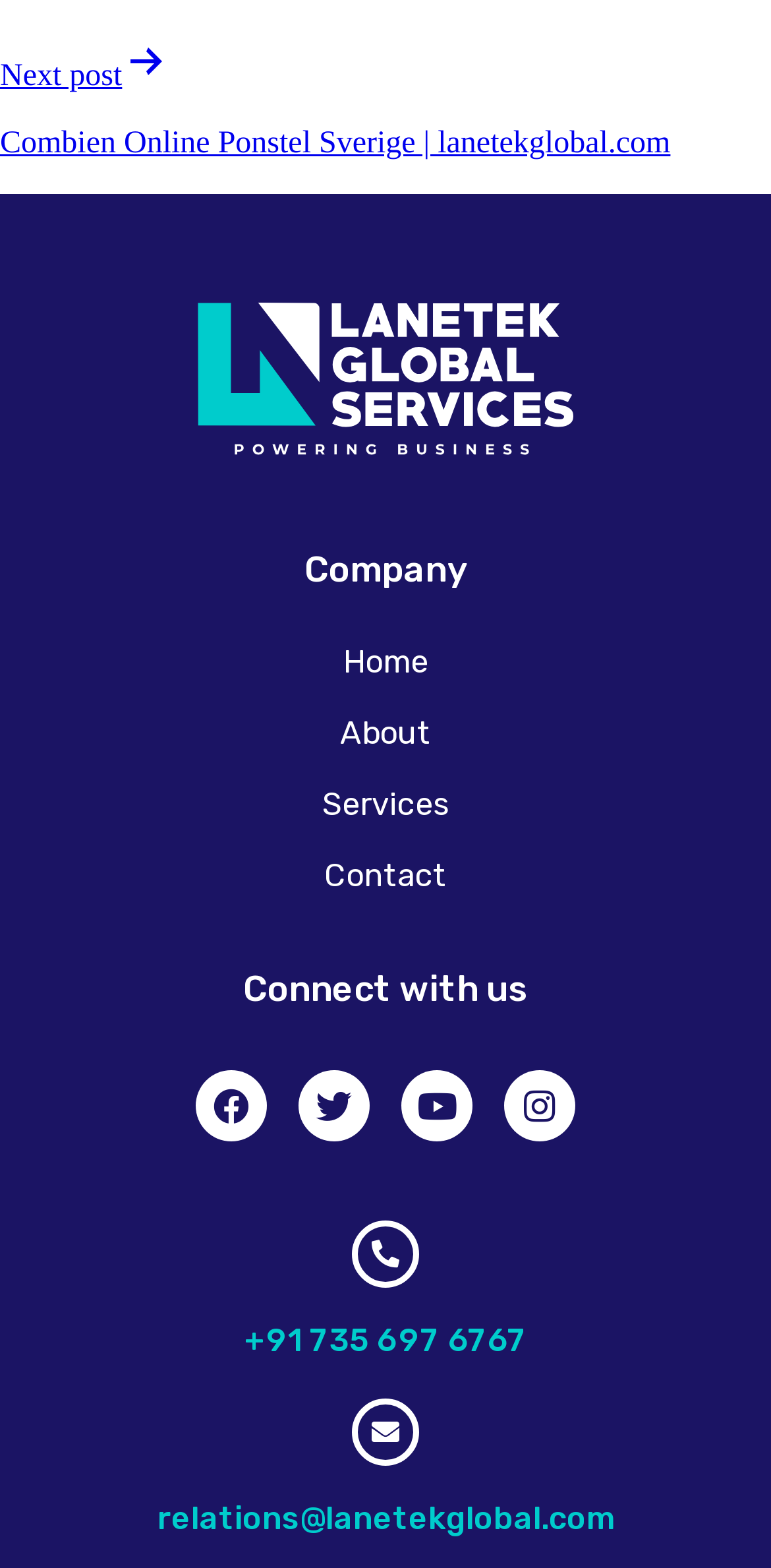Can you pinpoint the bounding box coordinates for the clickable element required for this instruction: "Browse Social Work"? The coordinates should be four float numbers between 0 and 1, i.e., [left, top, right, bottom].

None